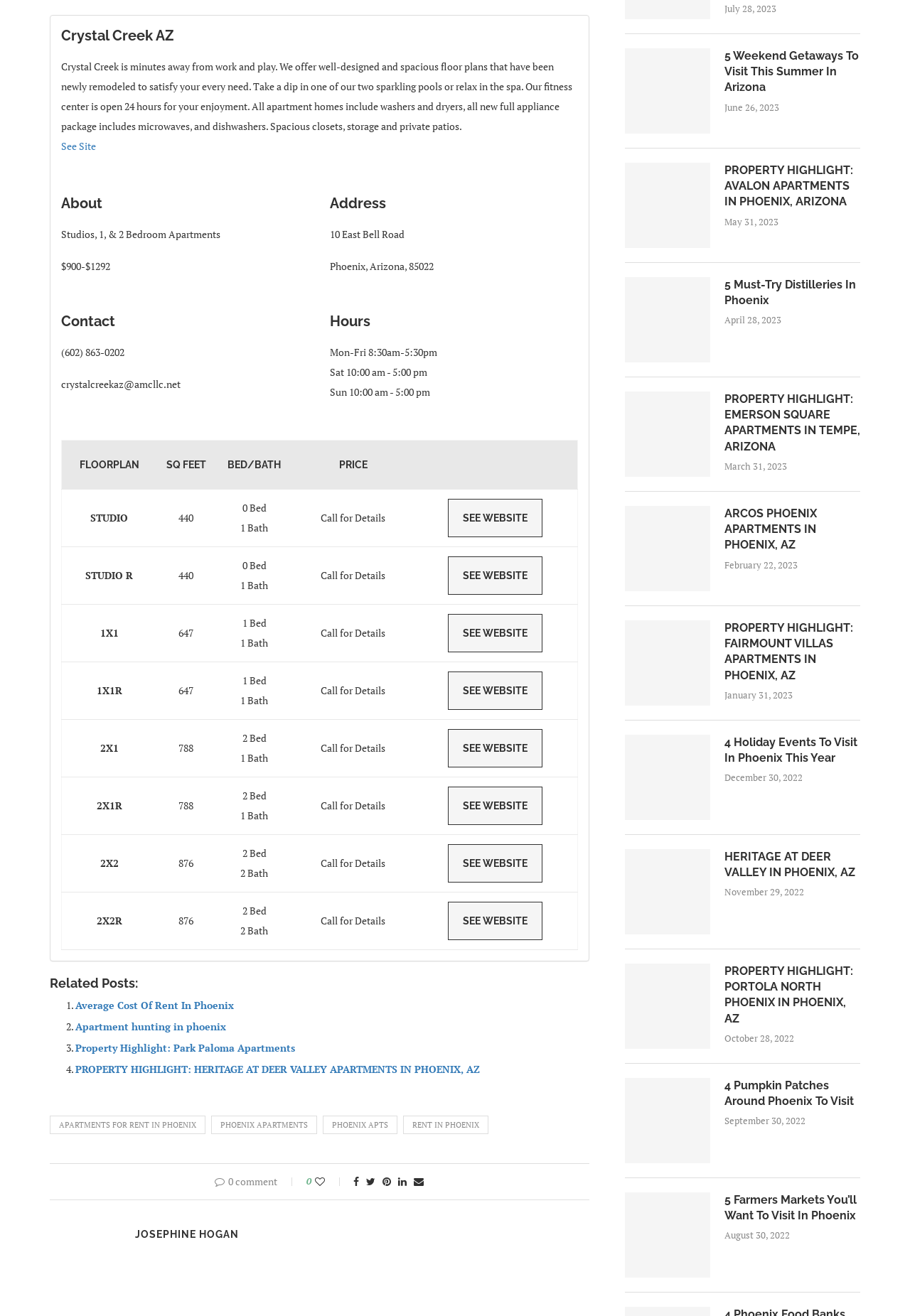Please specify the bounding box coordinates of the area that should be clicked to accomplish the following instruction: "Check the floor plan". The coordinates should consist of four float numbers between 0 and 1, i.e., [left, top, right, bottom].

[0.068, 0.335, 0.172, 0.372]